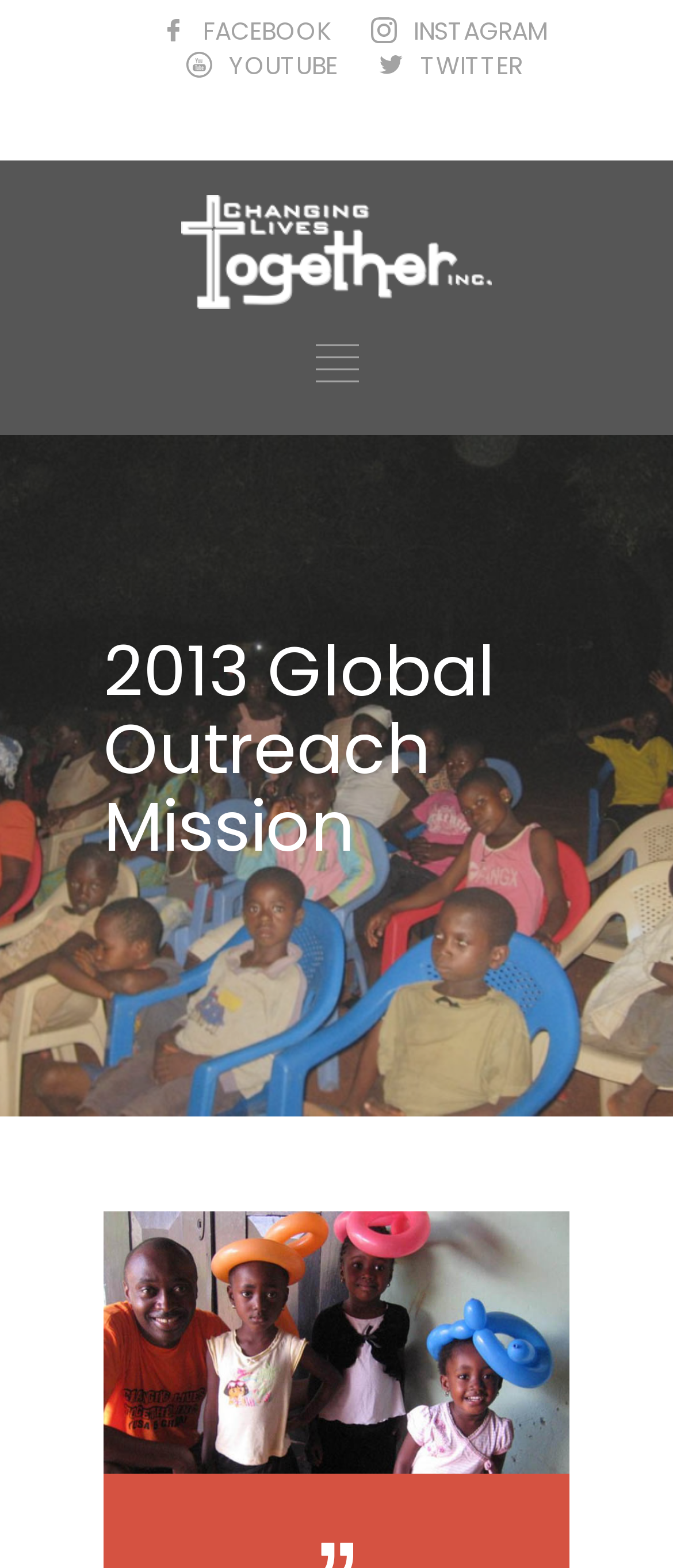Please find and generate the text of the main heading on the webpage.

2013 Global Outreach Mission